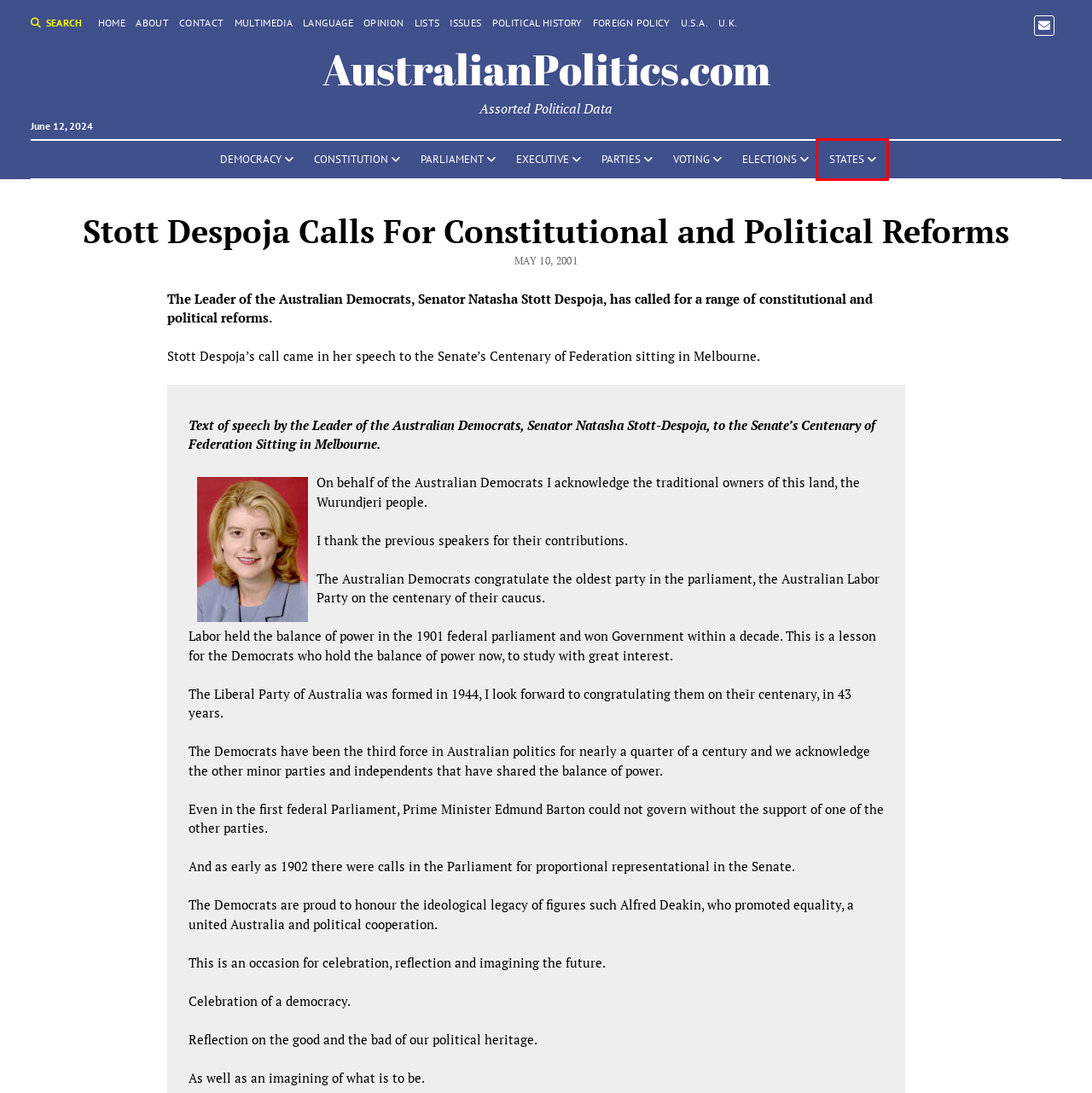You are provided a screenshot of a webpage featuring a red bounding box around a UI element. Choose the webpage description that most accurately represents the new webpage after clicking the element within the red bounding box. Here are the candidates:
A. Foreign Policy - AustralianPolitics.com
B. Voting - AustralianPolitics.com
C. Contact AustralianPolitics.com - AustralianPolitics.com
D. Executive Government - AustralianPolitics.com
E. Multimedia - AustralianPolitics.com
F. About AustralianPolitics.com - AustralianPolitics.com
G. Opinion - AustralianPolitics.com
H. State, Territory & Local Government - AustralianPolitics.com

H